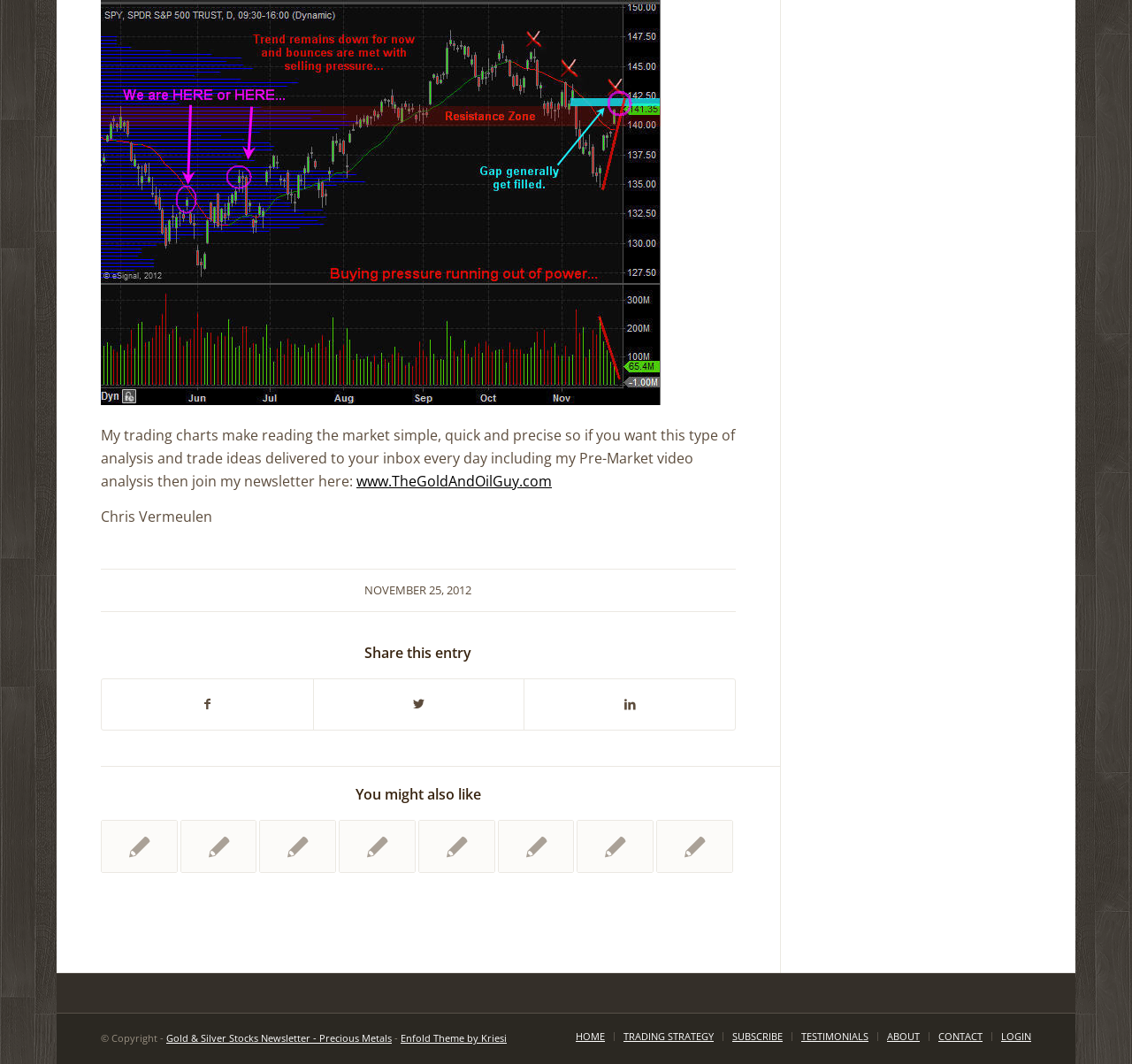What is the copyright information?
From the image, provide a succinct answer in one word or a short phrase.

Copyright -